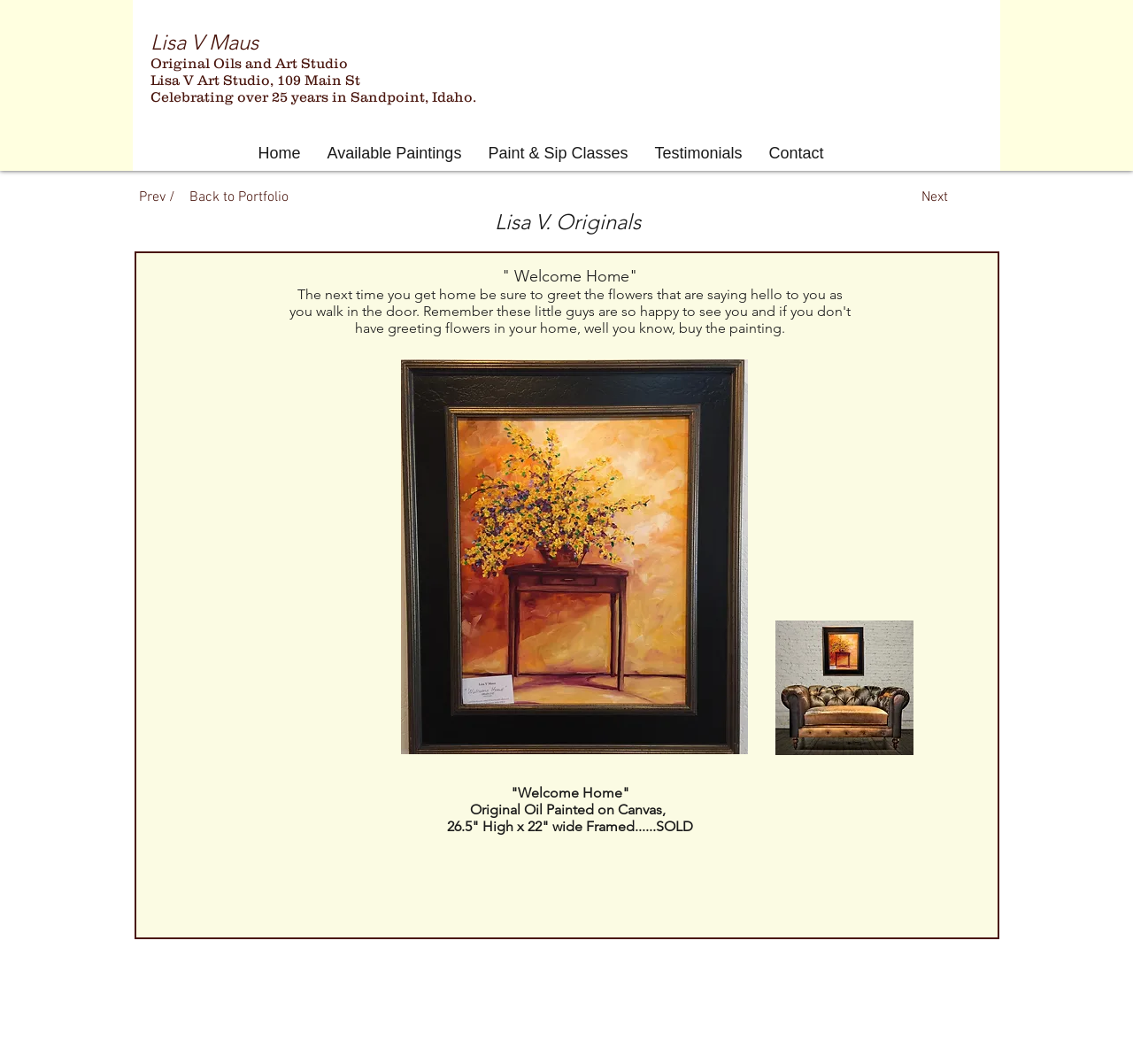Identify the bounding box coordinates necessary to click and complete the given instruction: "Click on the 'Home' link".

[0.216, 0.133, 0.277, 0.155]